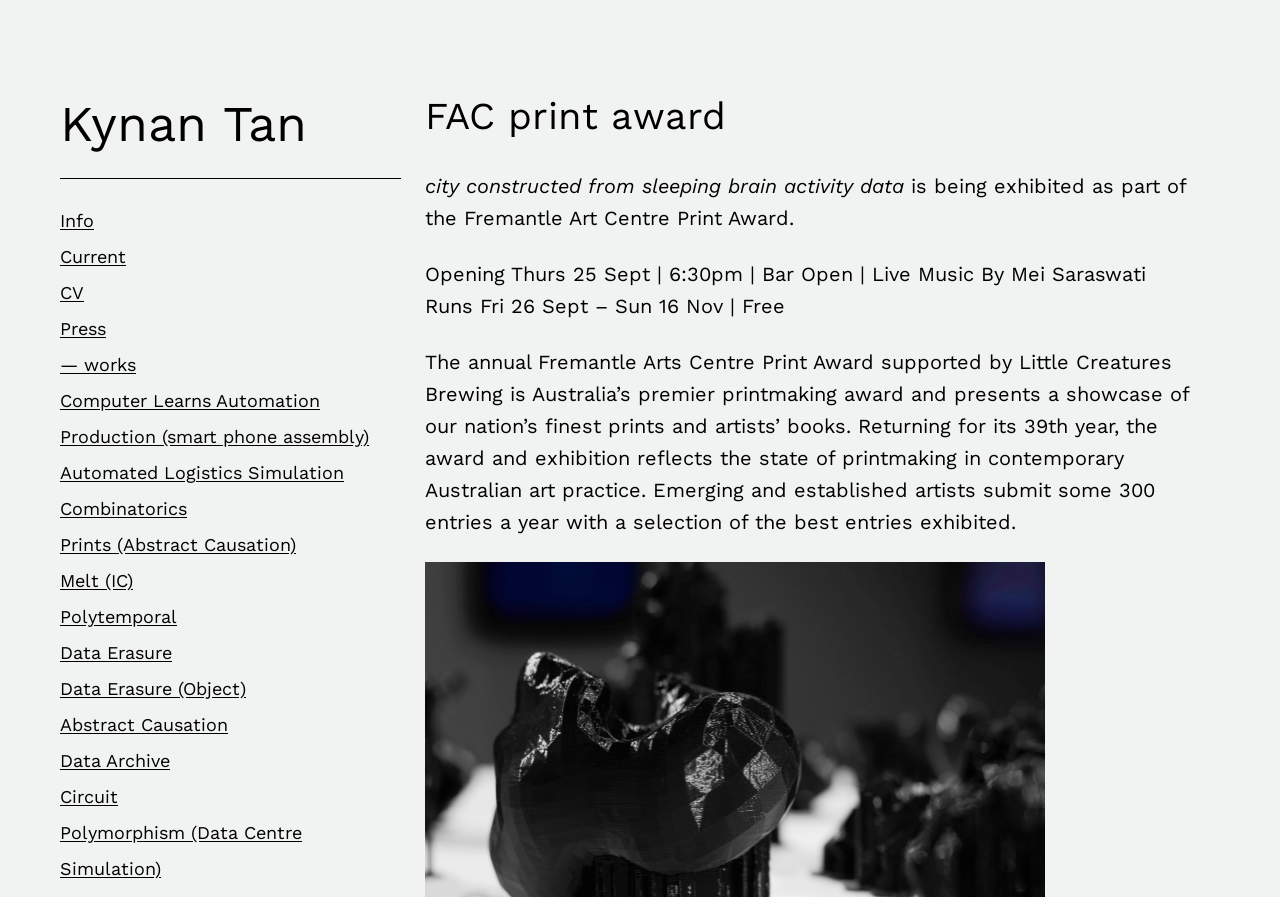When is the opening of the exhibition? Refer to the image and provide a one-word or short phrase answer.

Thurs 25 Sept